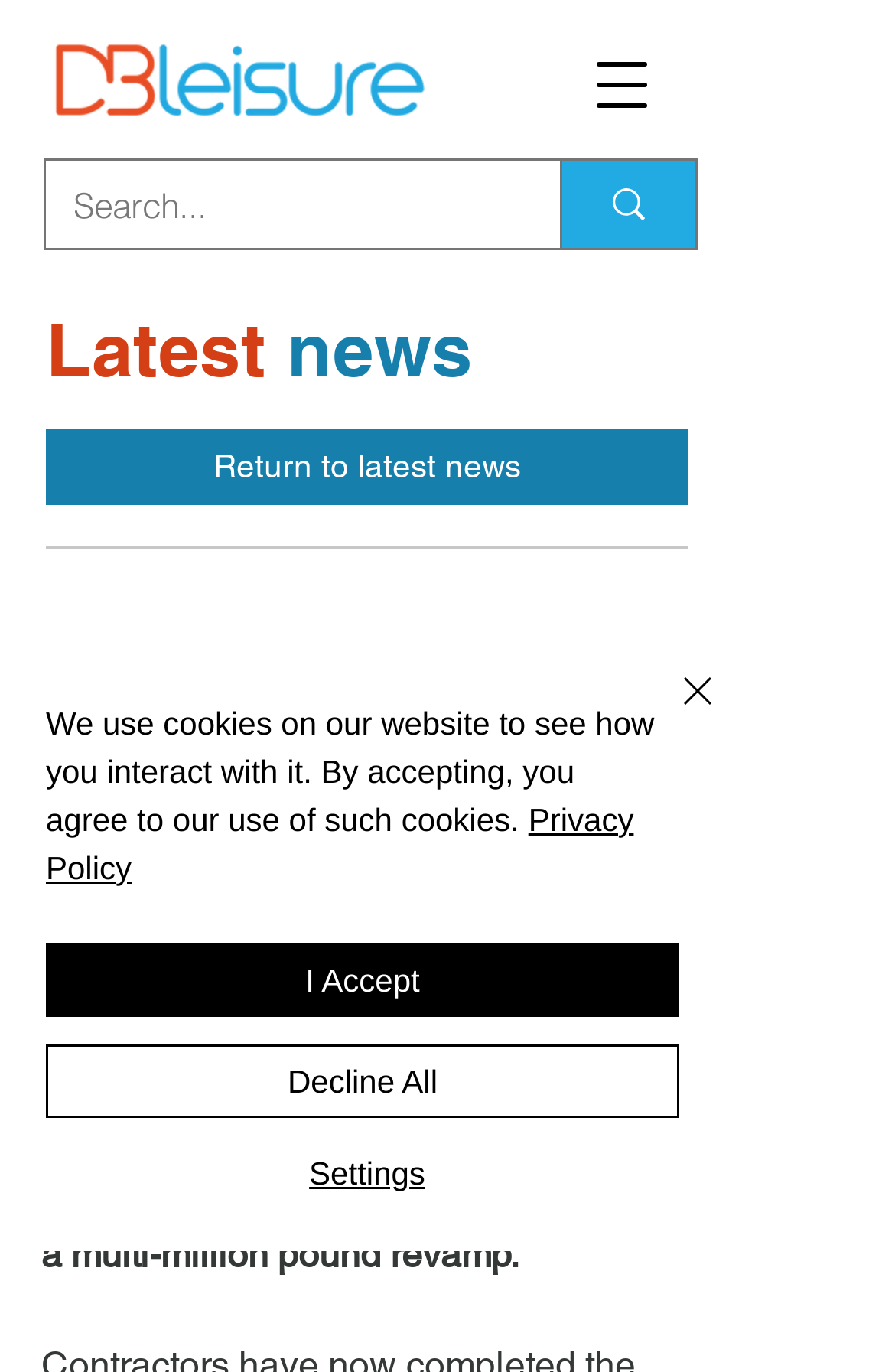Please provide a comprehensive answer to the question below using the information from the image: What is the type of news on this webpage?

I found the answer by looking at the heading 'Latest news' which suggests that the webpage is displaying the latest news.